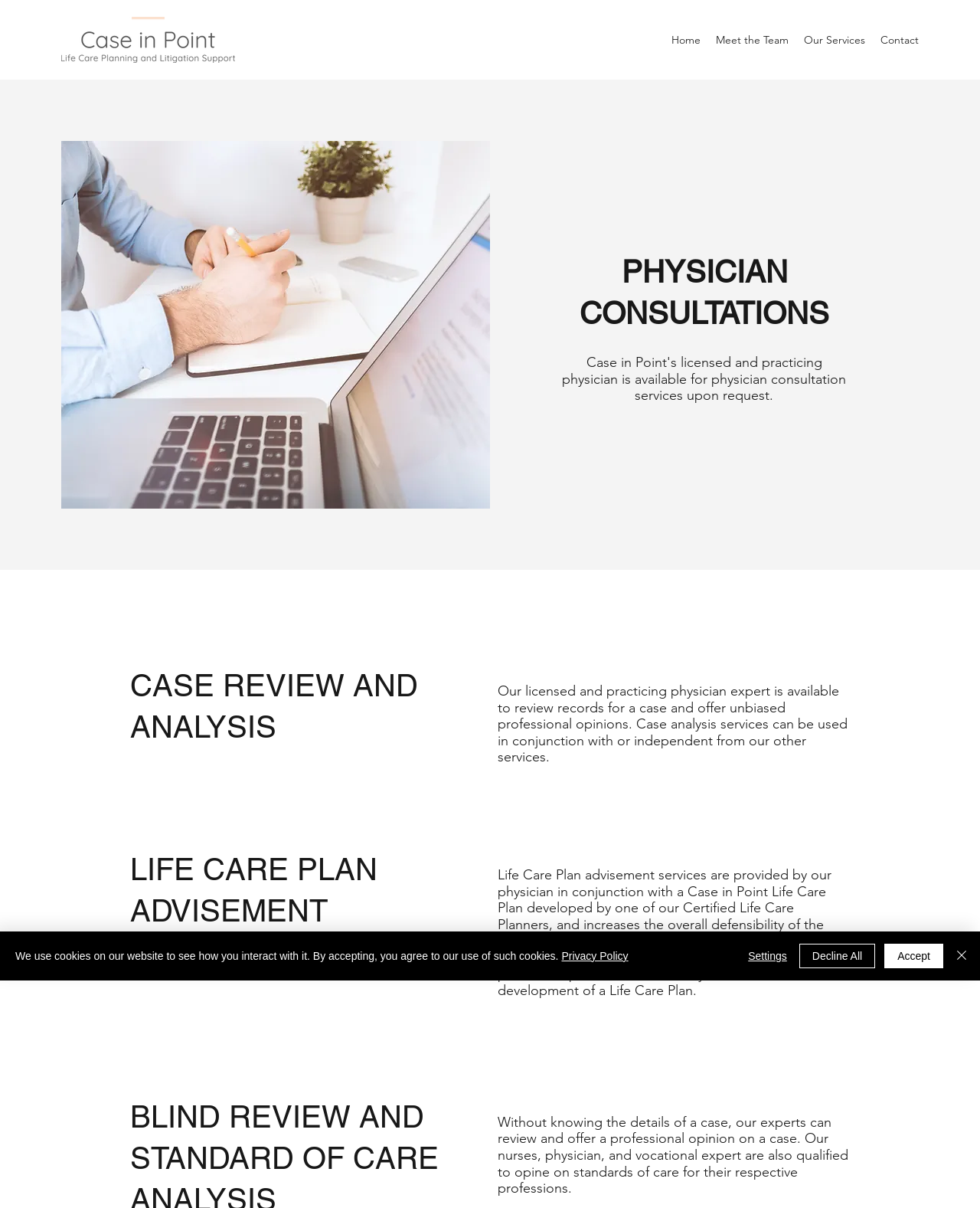Give a one-word or one-phrase response to the question: 
What is the main service provided by Case in Point?

Physician Consultations